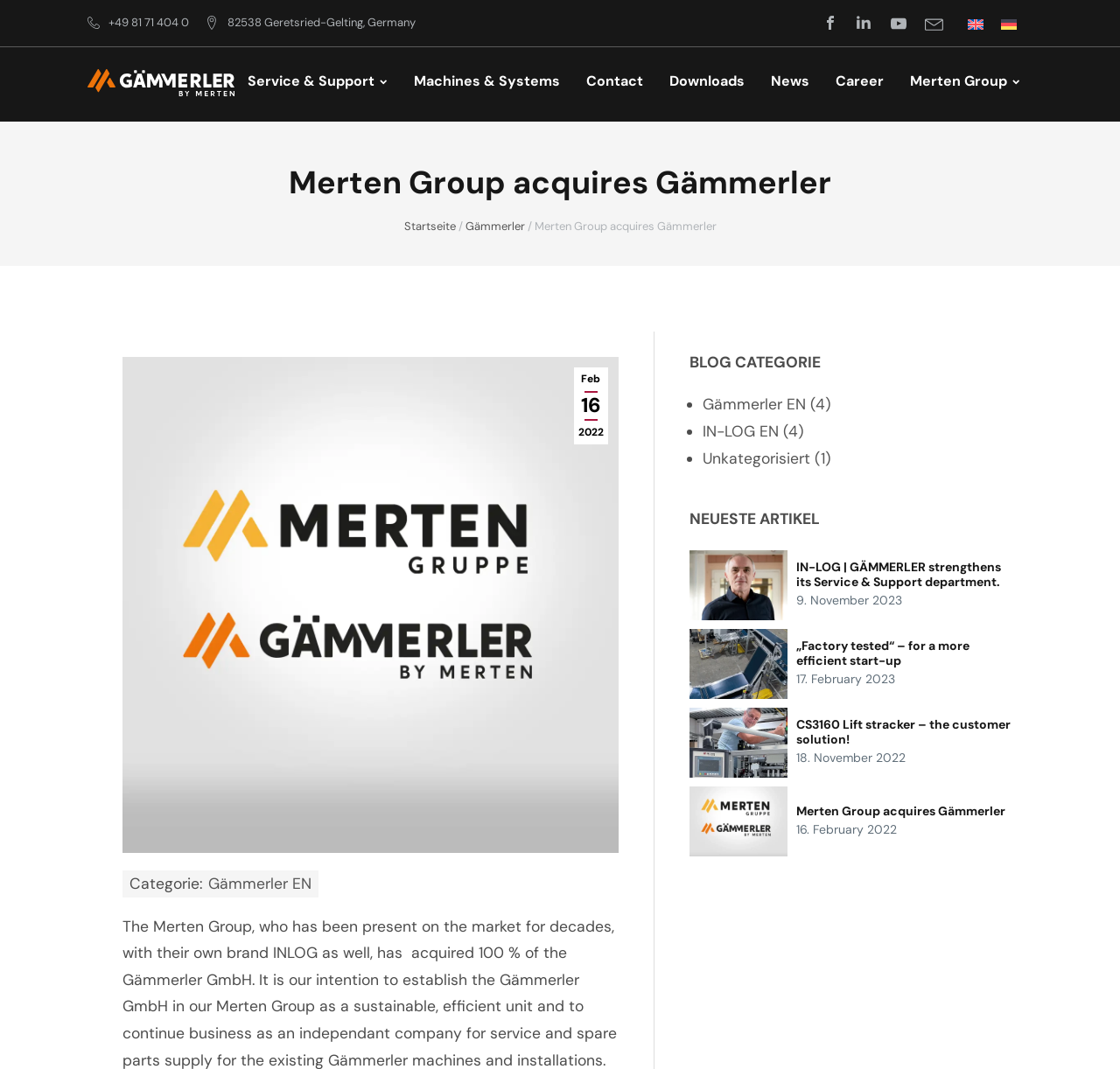Answer in one word or a short phrase: 
How many language options are available?

2